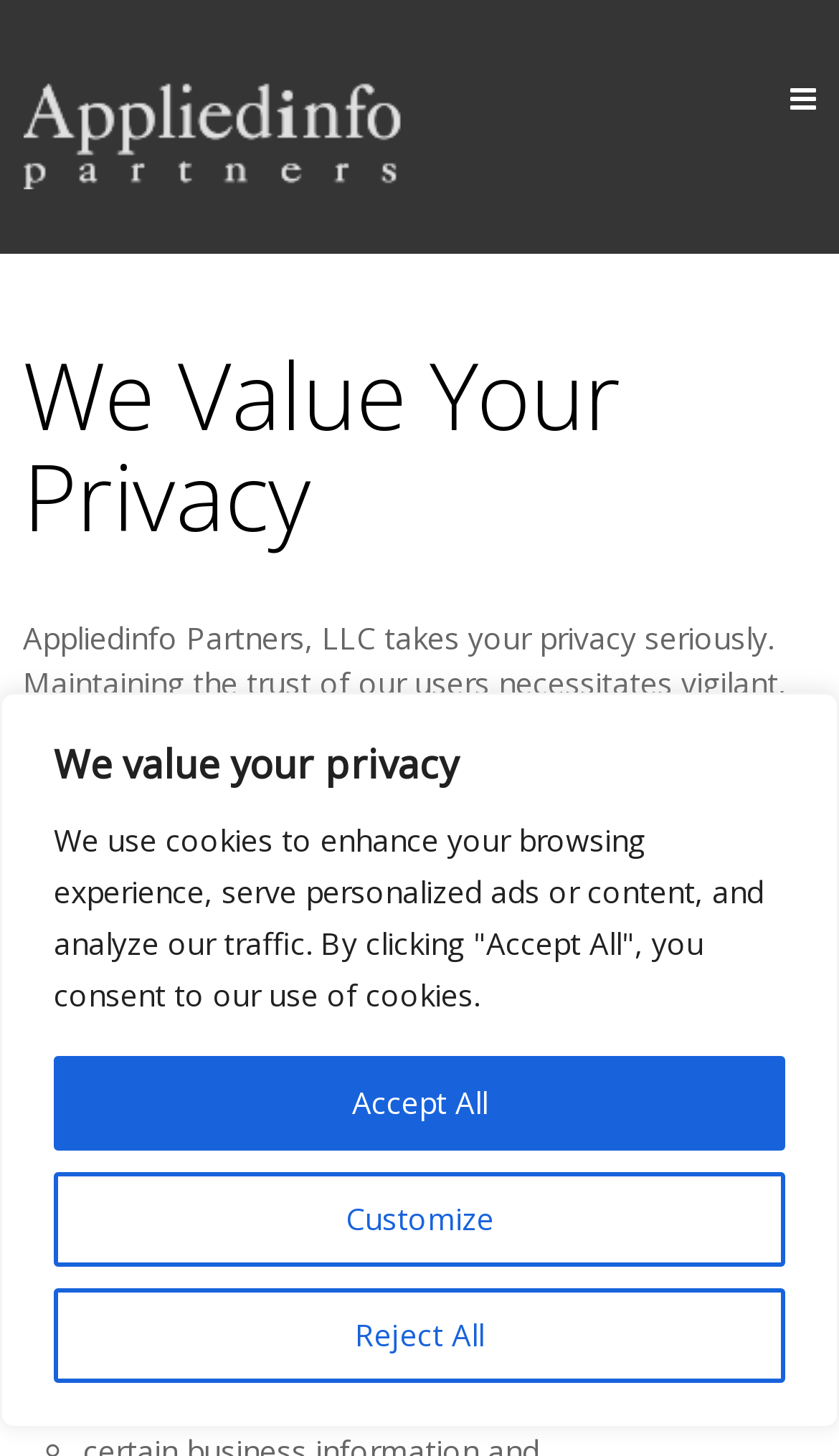Detail the webpage's structure and highlights in your description.

The webpage is about the Privacy Policy of Appliedinfo Partners. At the top, there is a heading that reads "We value your privacy". Below this heading, there is a paragraph of text that explains how the company uses cookies to enhance the browsing experience, serve personalized ads or content, and analyze traffic. 

To the right of this paragraph, there are three buttons: "Customize", "Reject All", and "Accept All". The "Customize" button is located above the "Reject All" button, and the "Accept All" button is above the "Customize" button.

At the top left corner, there is a link to "Appliedinfo Partners" accompanied by an image of the company's logo. At the top right corner, there is a menu icon represented by three horizontal lines.

When the menu is expanded, a heading "We Value Your Privacy" appears, followed by a lengthy paragraph that explains the company's privacy policy and its commitment to protecting user information. Below this paragraph, there is a subheading "What Information Does Appliedinfo Partners, LLC Collect from You?" followed by a list of items, each marked with a bullet point. The list includes information about the types of personally identifiable information collected by the company through its website.